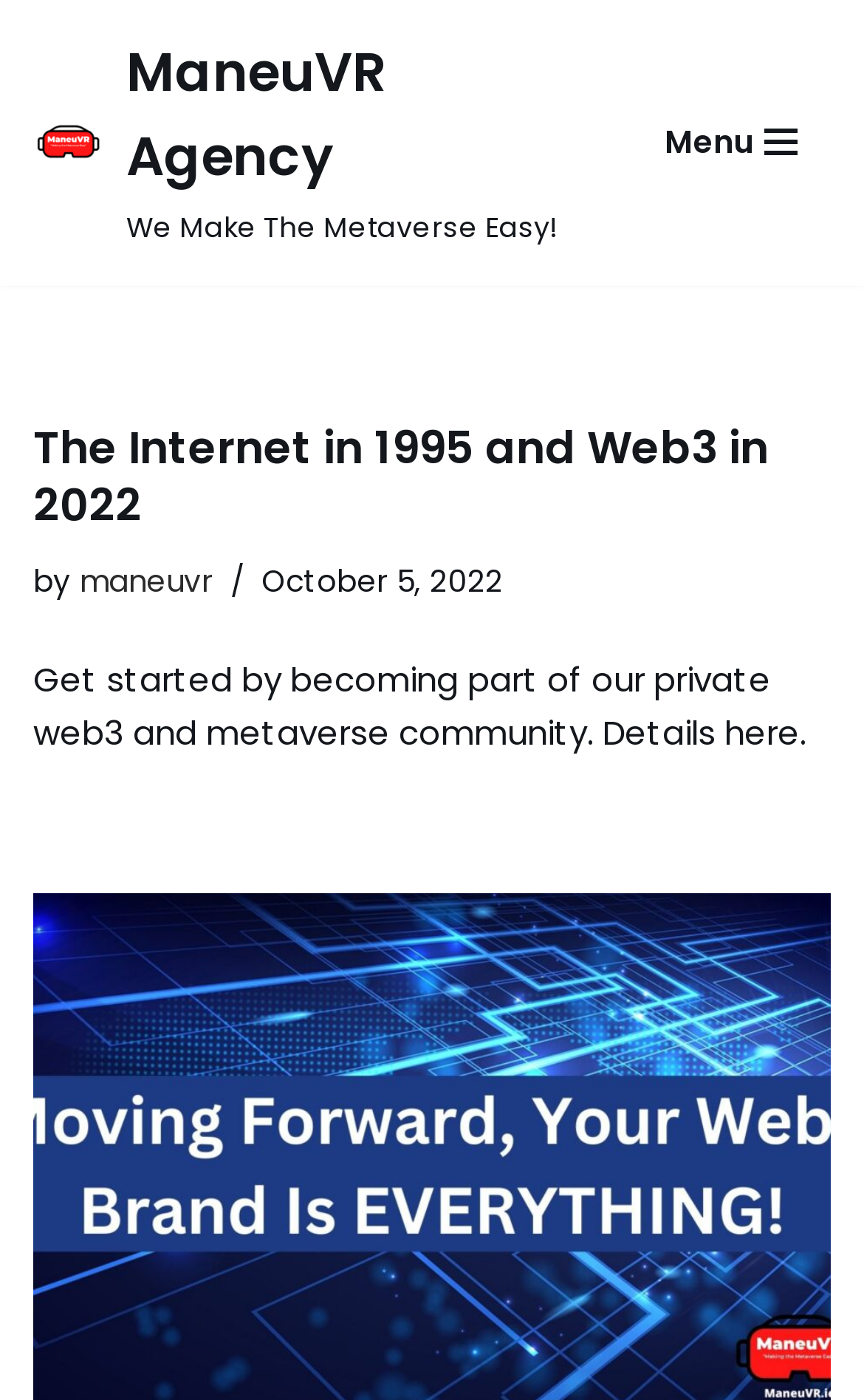Give a detailed account of the webpage's layout and content.

The webpage is a blog page, specifically page 3 of the ManeuVR Agency blog. At the top left, there is a "Skip to content" link. Next to it, on the top center, is the agency's name "ManeuVR Agency We Make The Metaverse Easy!" in a prominent link. On the top right, there is a "Navigation Menu" button.

Below the top section, there is a main article section that occupies most of the page. The article has a heading "The Internet in 1995 and Web3 in 2022" at the top, which is also a link. Below the heading, there is a byline with the text "by" and a link to "maneuvr". Next to the byline, there is a timestamp "October 5, 2022". 

The main content of the article is a paragraph that starts with "Get started by becoming part of our private web3 and metaverse community. Details here." The article takes up most of the page's content area.